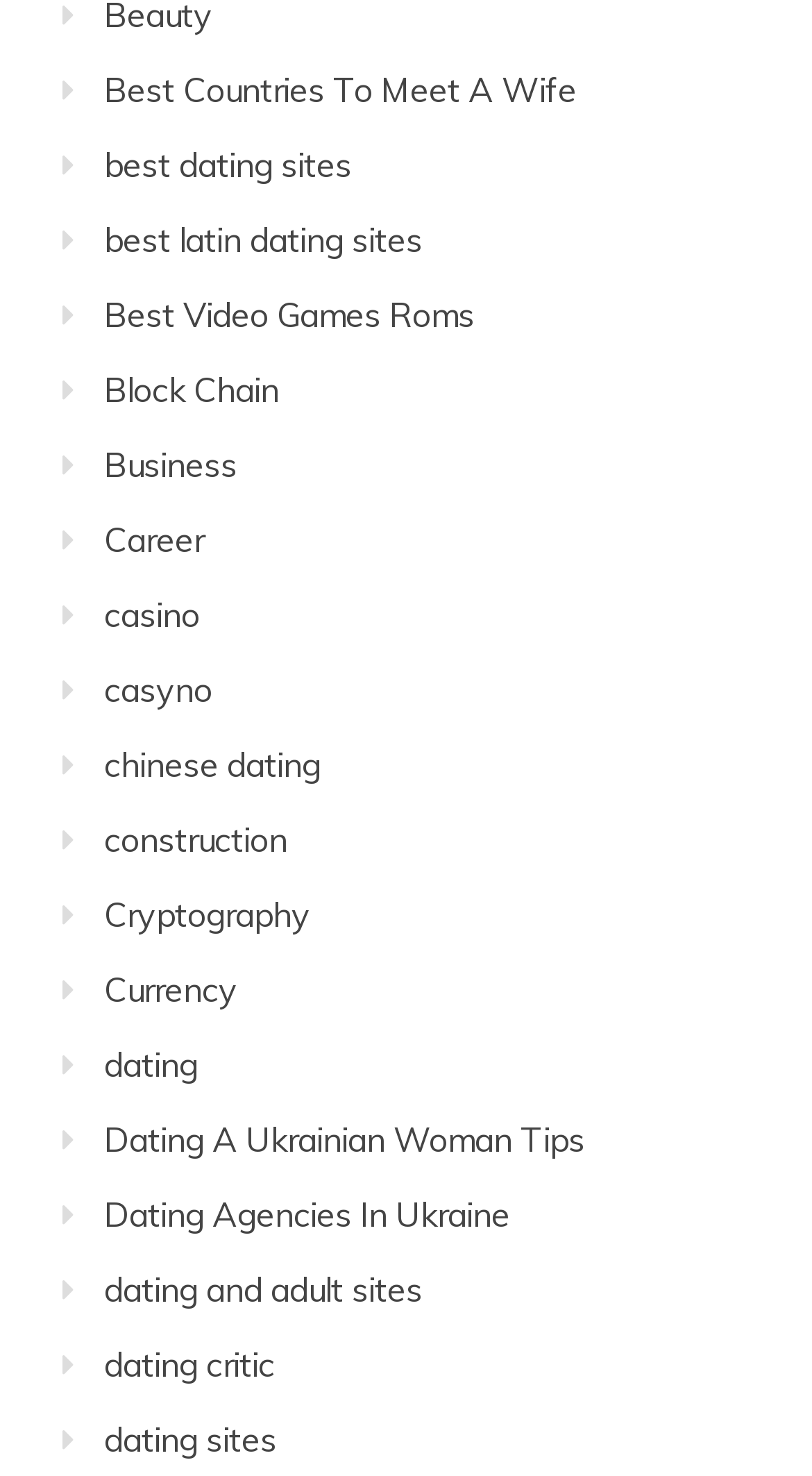Please identify the bounding box coordinates of the element on the webpage that should be clicked to follow this instruction: "Click on 'Best Countries To Meet A Wife'". The bounding box coordinates should be given as four float numbers between 0 and 1, formatted as [left, top, right, bottom].

[0.128, 0.047, 0.71, 0.075]